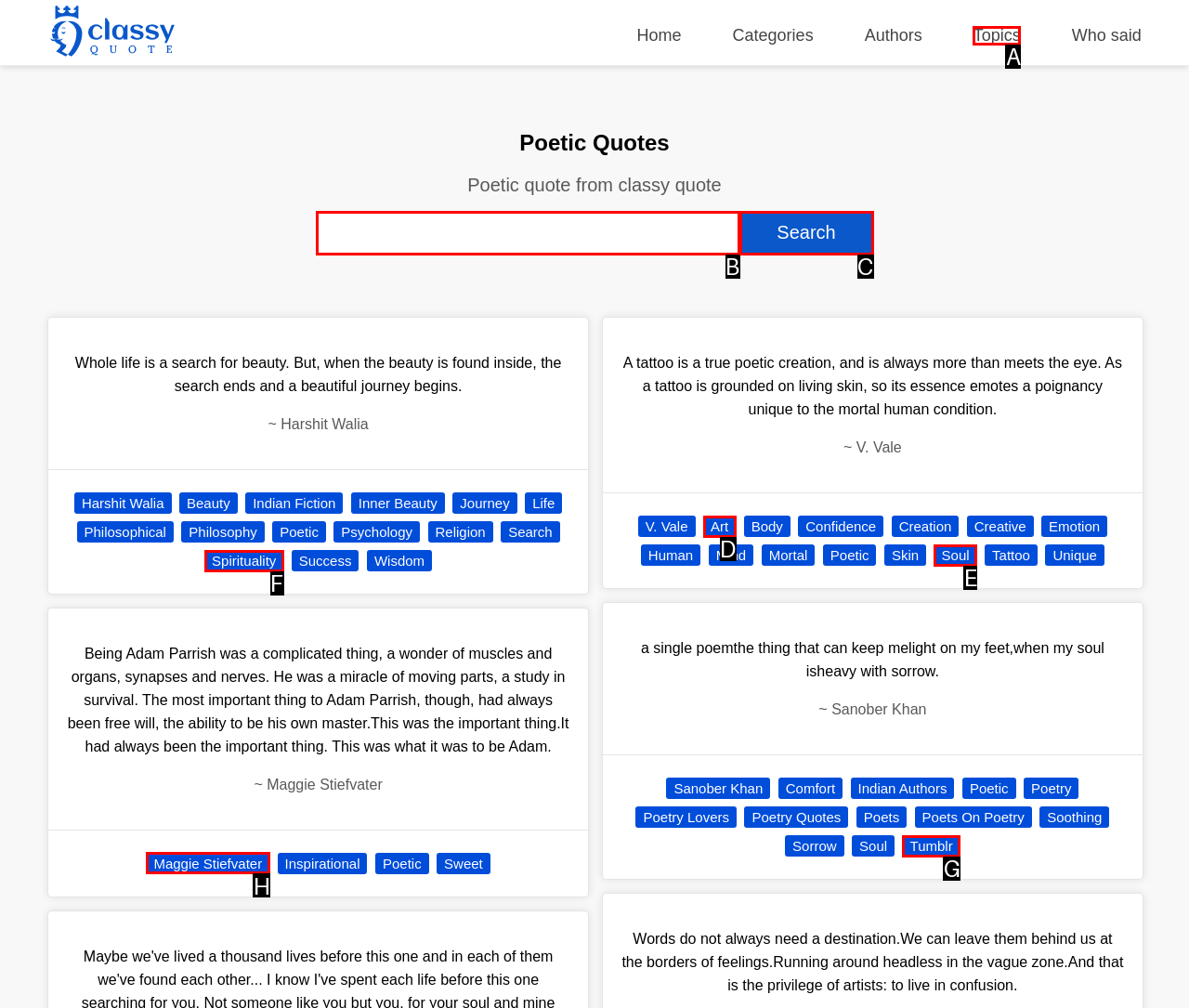Among the marked elements in the screenshot, which letter corresponds to the UI element needed for the task: View a quote from Maggie Stiefvater?

H